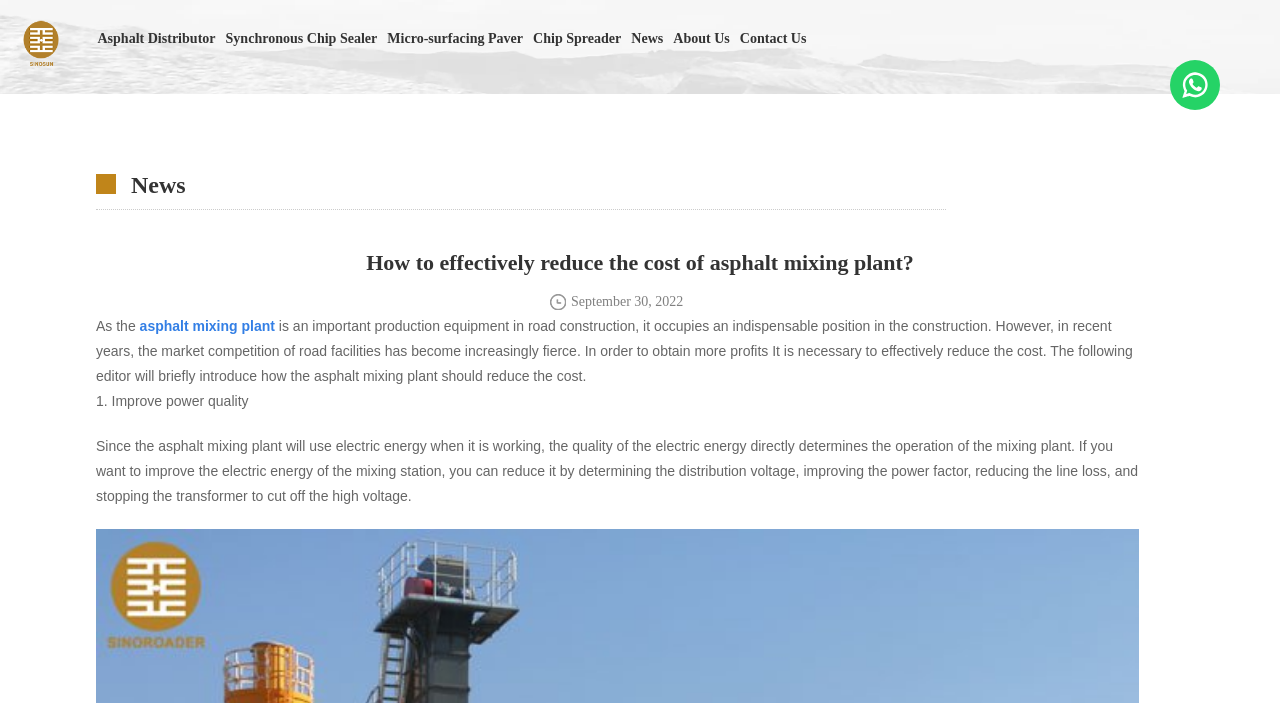Please mark the bounding box coordinates of the area that should be clicked to carry out the instruction: "Read the news article about reducing the cost of asphalt mixing plant".

[0.286, 0.356, 0.714, 0.391]